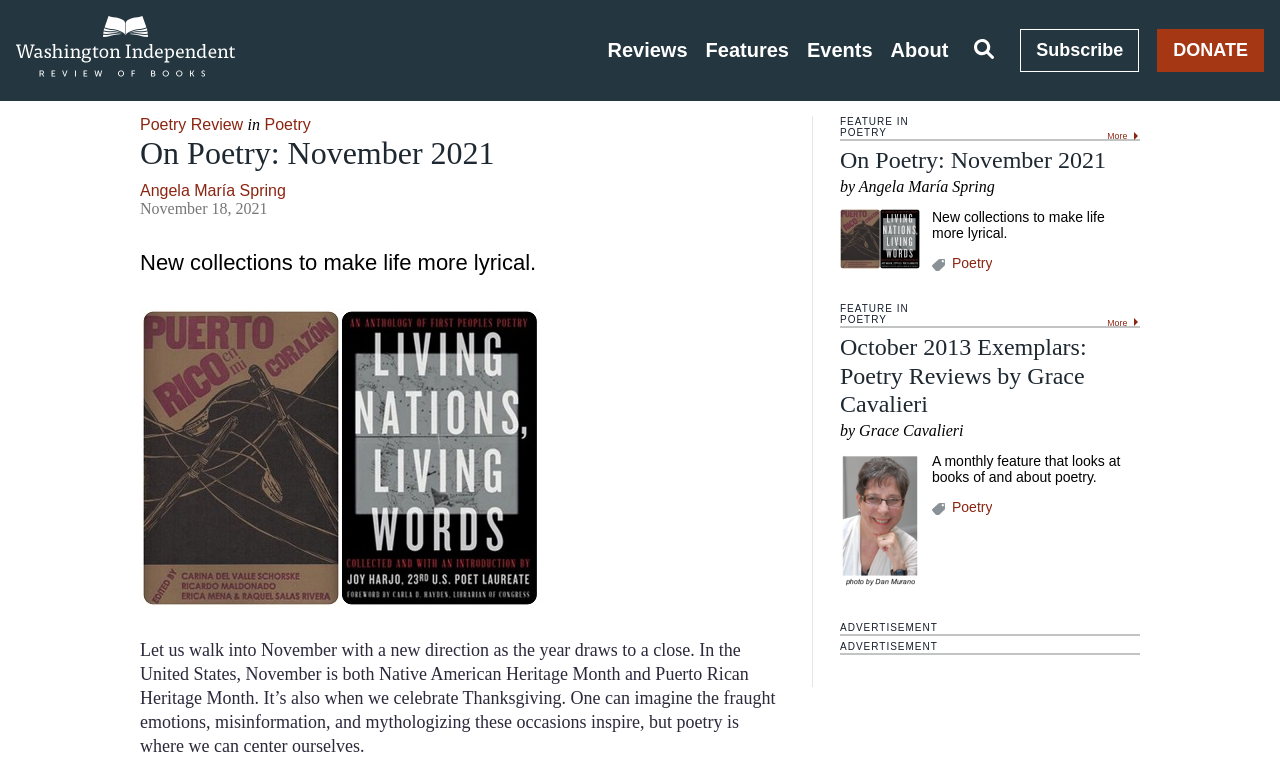Please find and report the bounding box coordinates of the element to click in order to perform the following action: "Subscribe to the newsletter". The coordinates should be expressed as four float numbers between 0 and 1, in the format [left, top, right, bottom].

[0.797, 0.038, 0.89, 0.094]